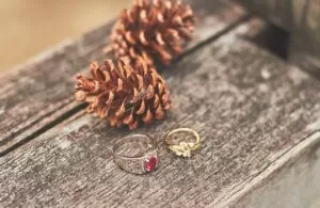What do the pine cones evoke?
Use the information from the screenshot to give a comprehensive response to the question.

The caption states that the natural elements around the rings, including the pine cones, evoke a sense of 'warmth and nostalgia', which implies that the pine cones contribute to this emotional response.